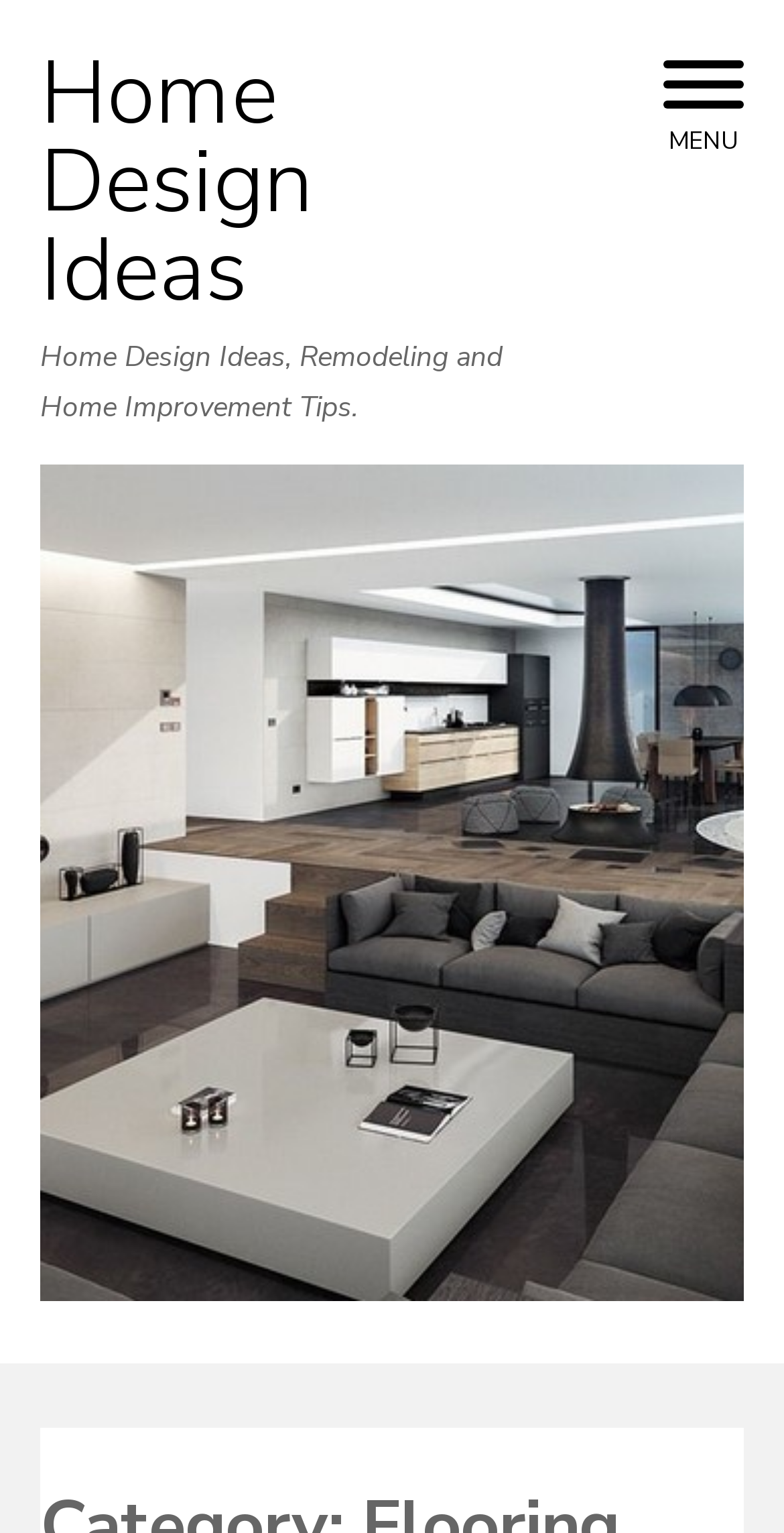Identify the bounding box coordinates for the UI element described as follows: "Menu". Ensure the coordinates are four float numbers between 0 and 1, formatted as [left, top, right, bottom].

[0.808, 0.02, 0.987, 0.127]